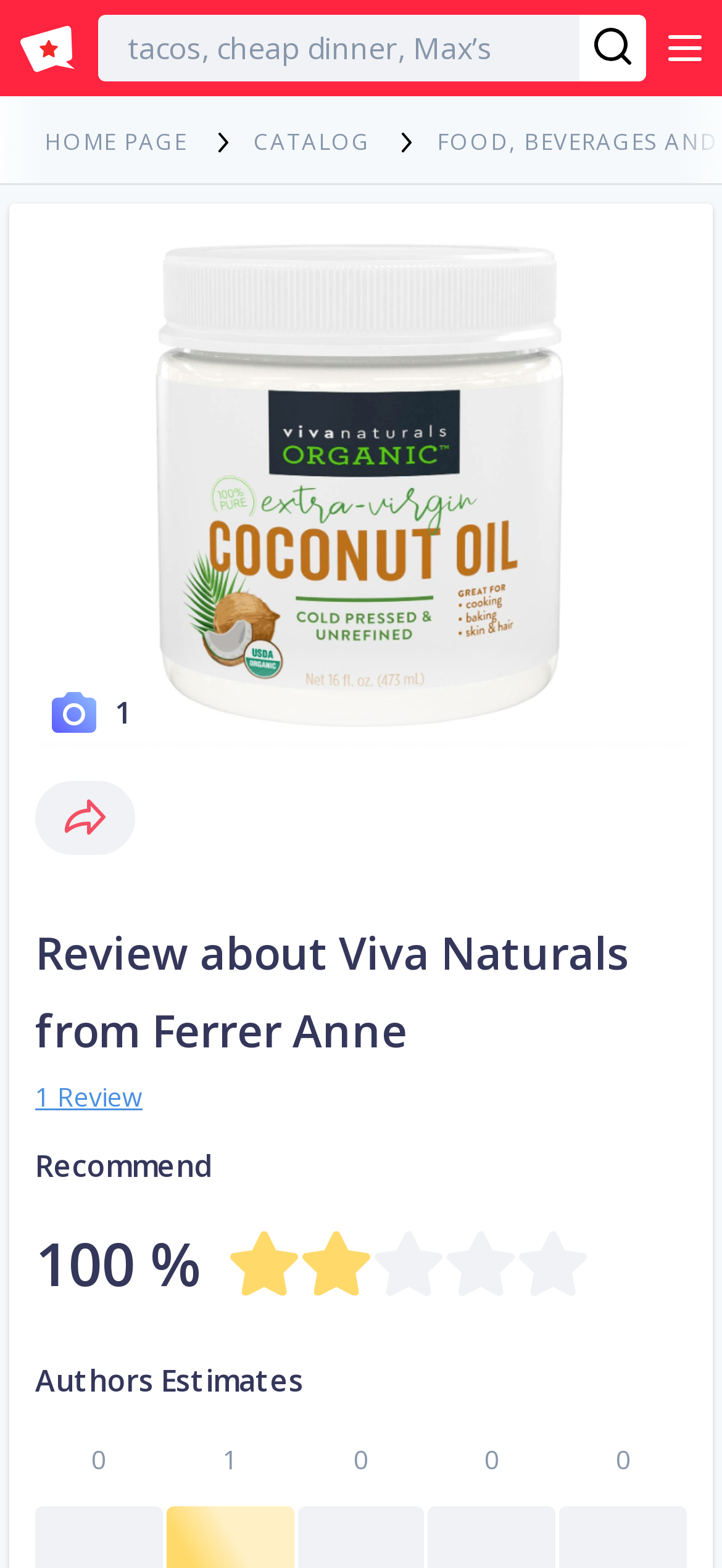Determine the bounding box for the HTML element described here: "name="query" placeholder="tacos, cheap dinner, Max’s"". The coordinates should be given as [left, top, right, bottom] with each number being a float between 0 and 1.

[0.136, 0.009, 0.803, 0.052]